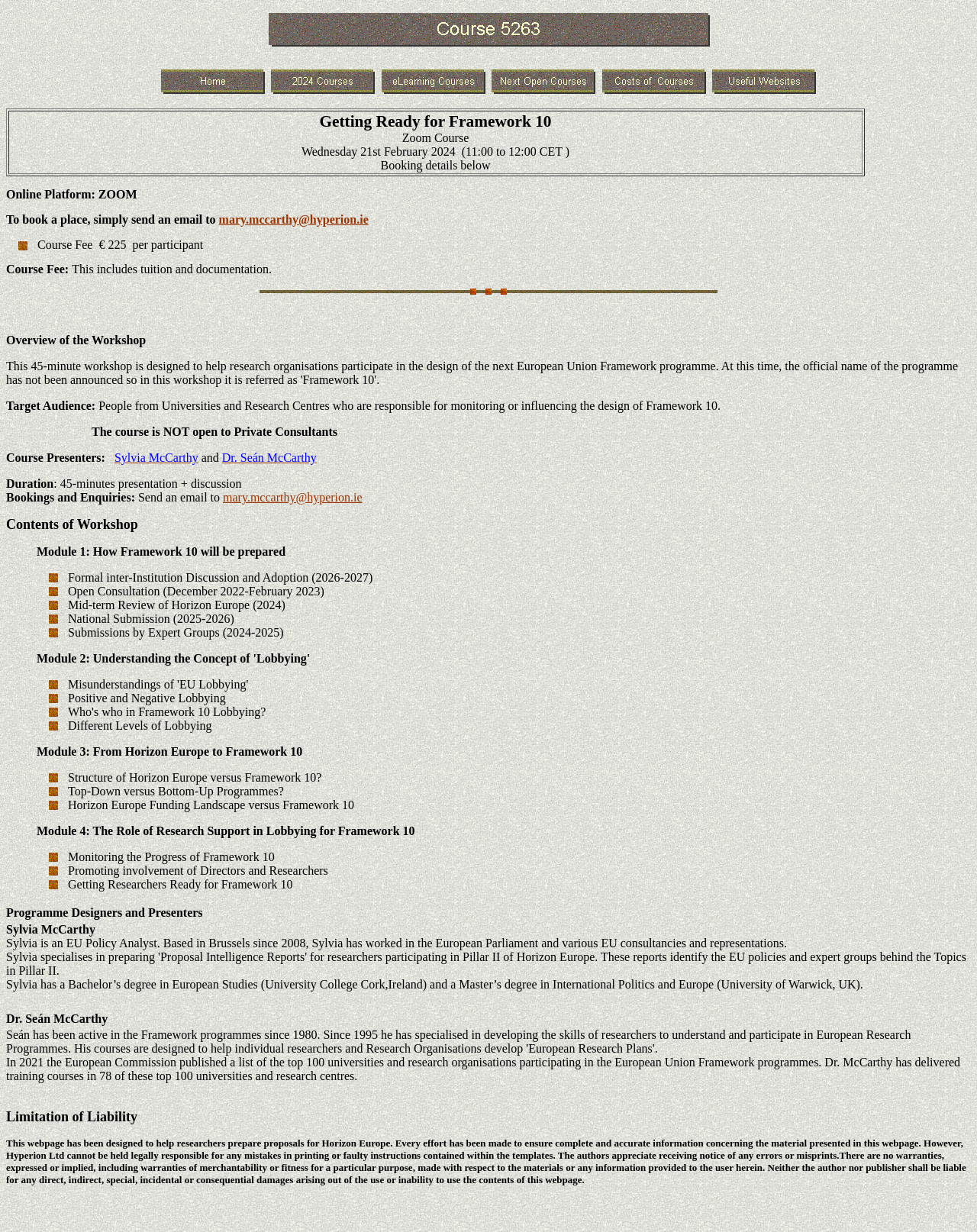What is the email address for booking and enquiries?
Using the visual information, answer the question in a single word or phrase.

mary.mccarthy@hyperion.ie